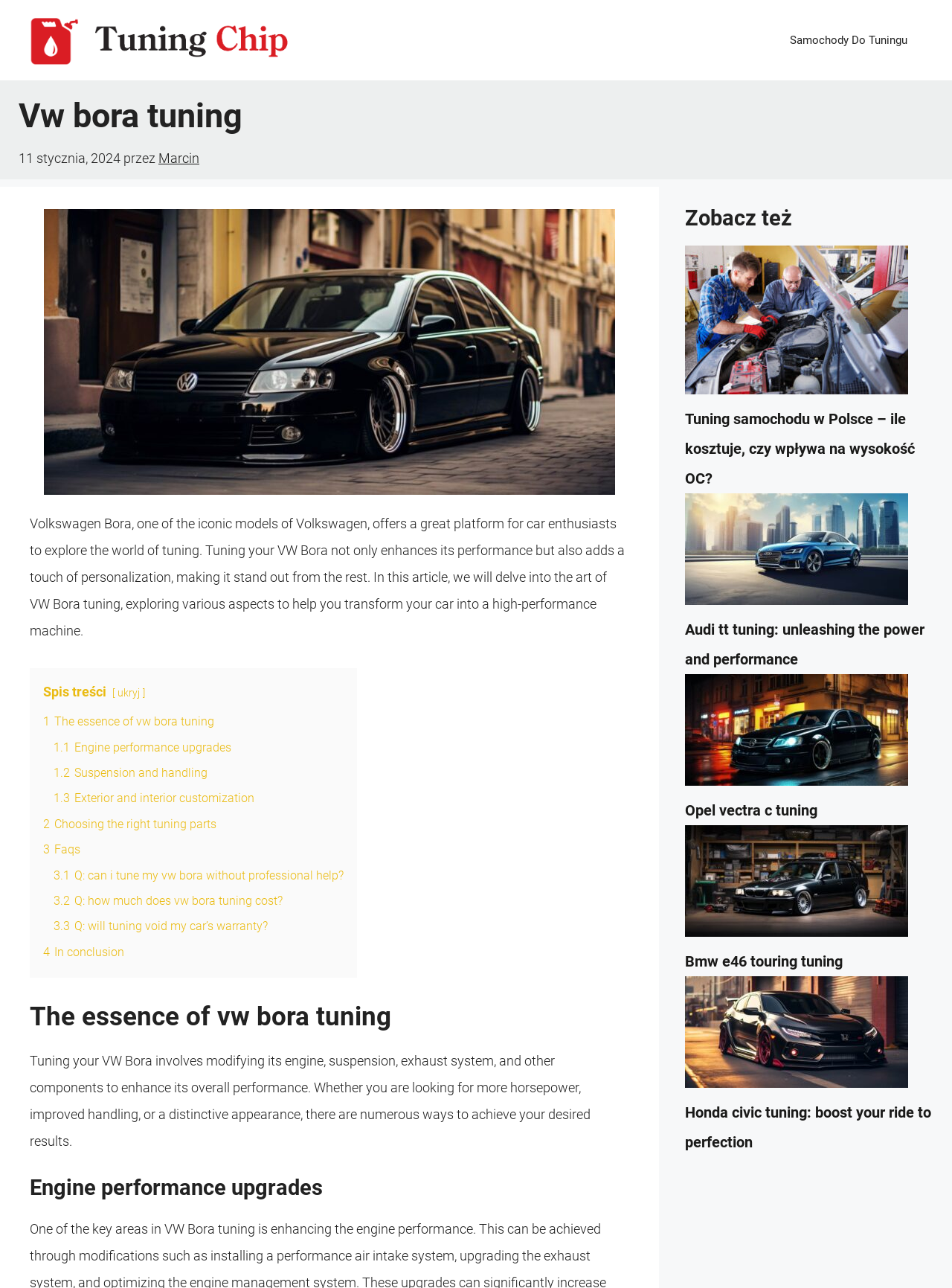What other car models are mentioned on the webpage?
Carefully analyze the image and provide a thorough answer to the question.

The webpage mentions other car models, such as Audi TT, Opel Vectra C, BMW E46, and Honda Civic, which are likely related to tuning and customization, suggesting that readers may be interested in exploring tuning options for these models as well.